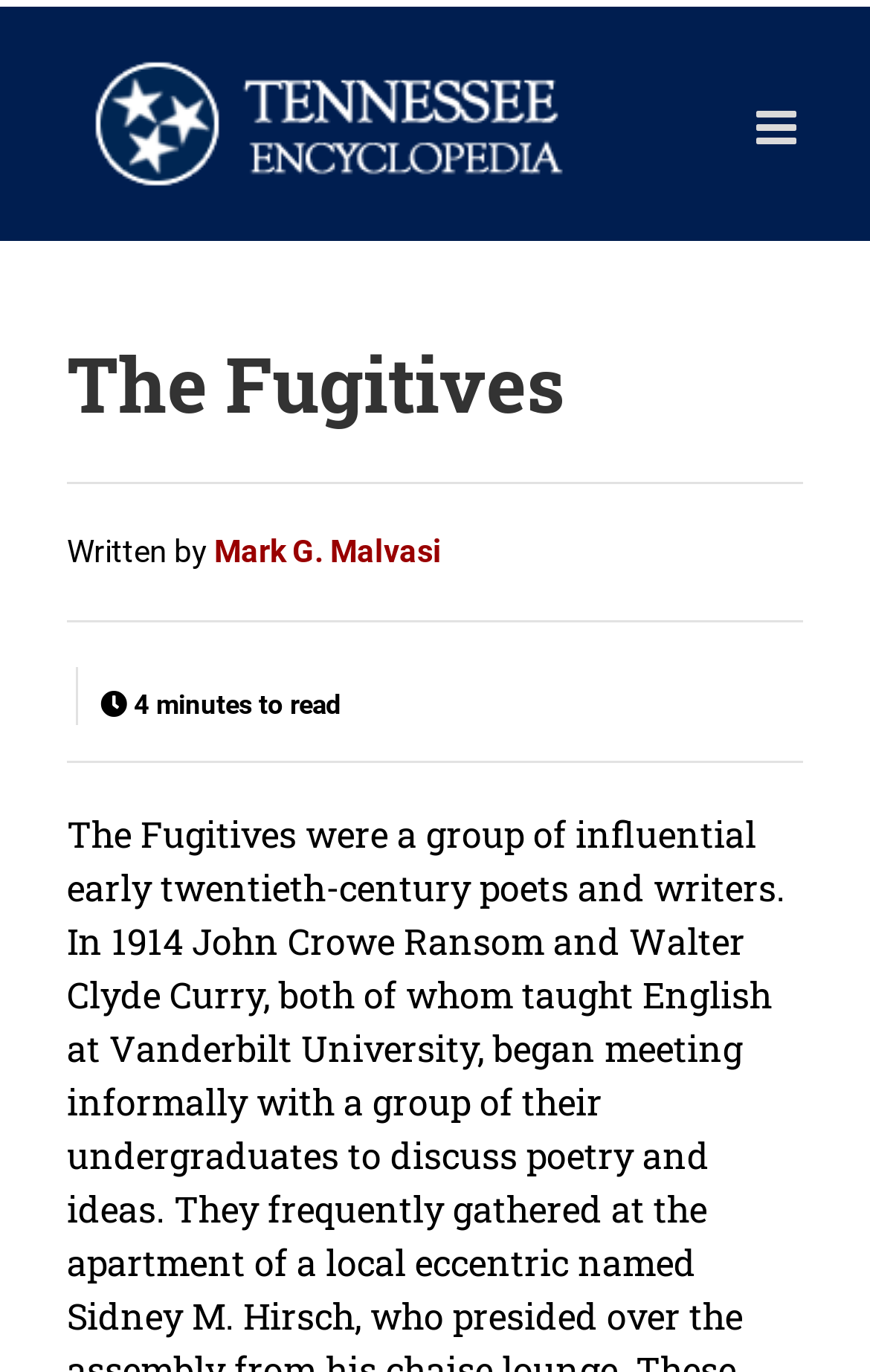What is the name of the group of poets?
Please give a detailed and elaborate answer to the question.

I found the name of the group of poets by looking at the header section of the webpage, where I saw a heading with the text 'The Fugitives'. This suggests that the webpage is about a group of poets called The Fugitives.